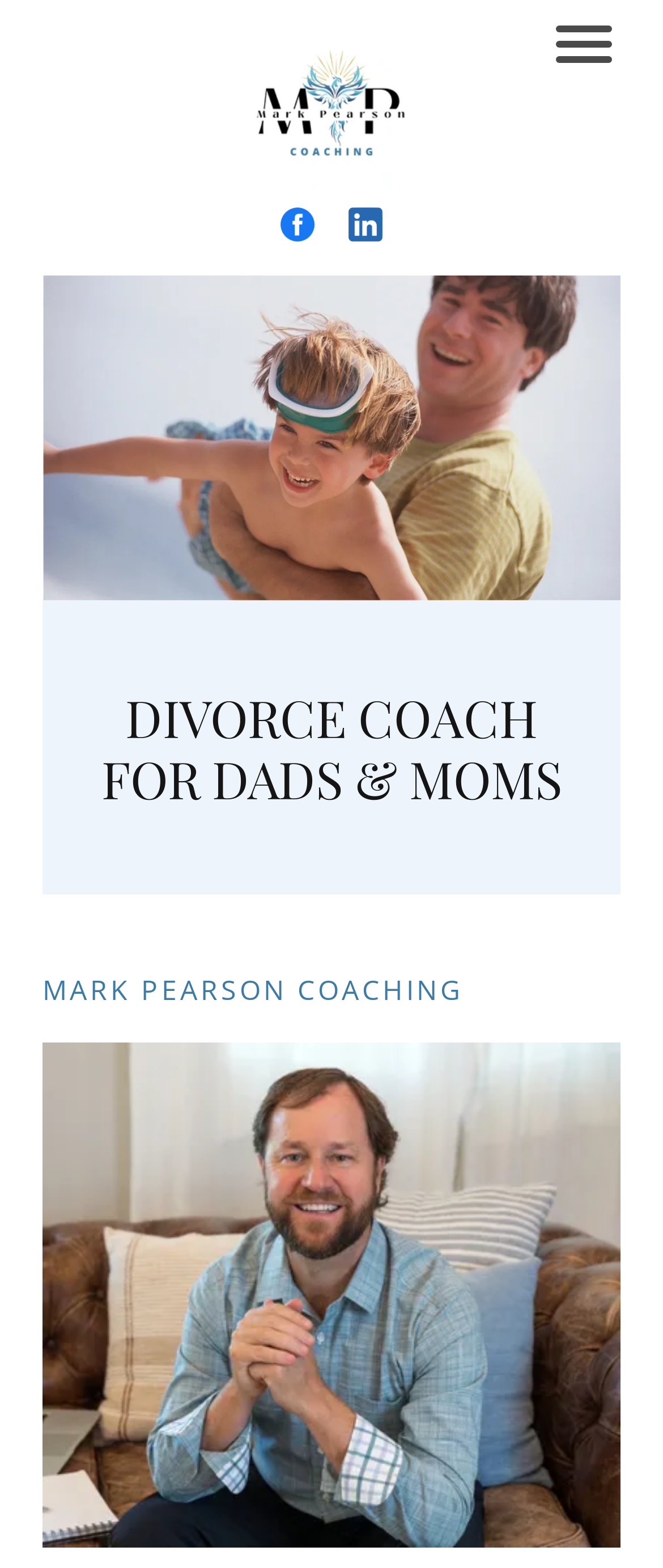What is the purpose of Mark Pearson Coaching?
Refer to the image and provide a one-word or short phrase answer.

Coaching for divorce